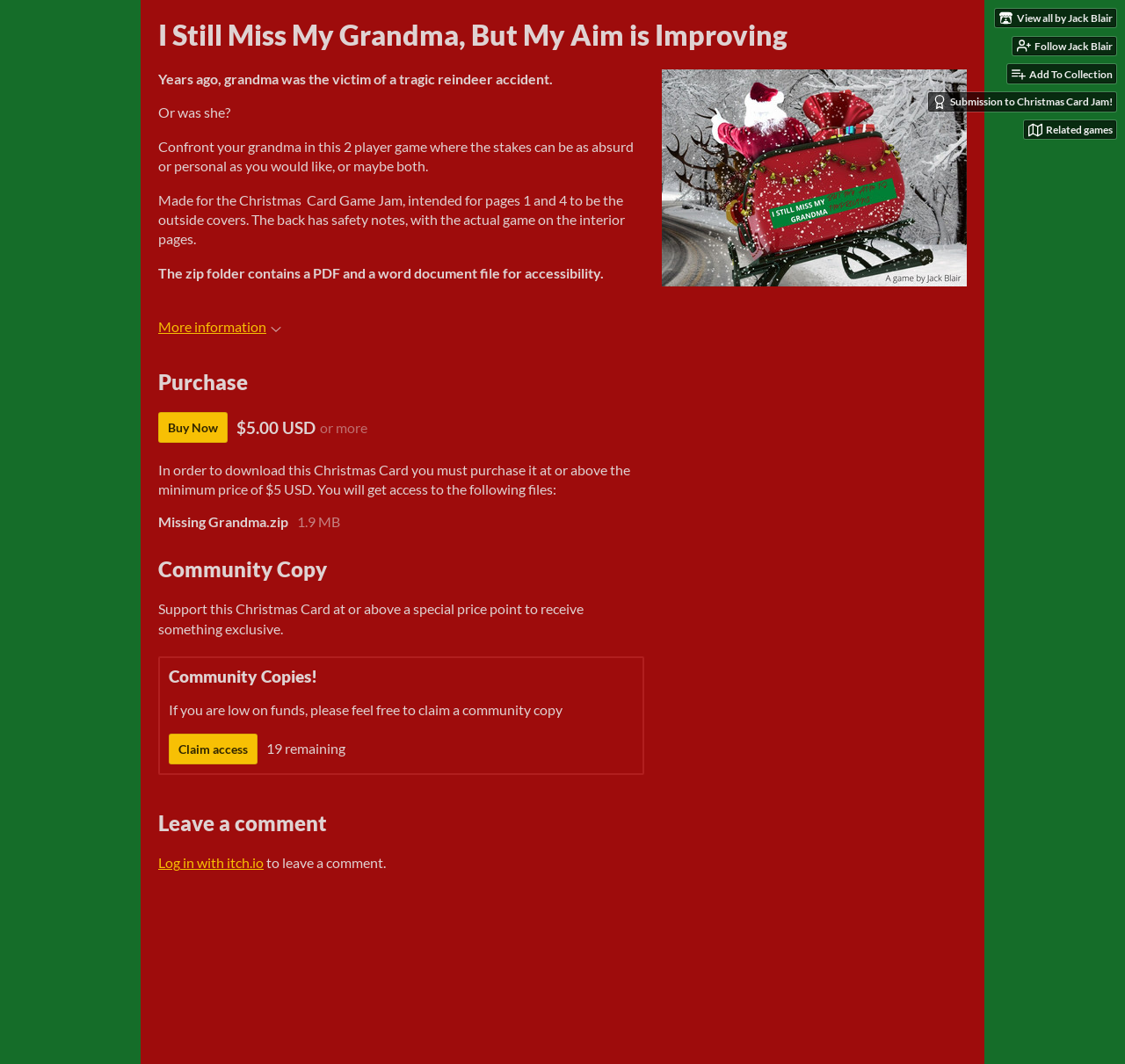How much does the game cost?
Based on the image, provide your answer in one word or phrase.

$5.00 USD